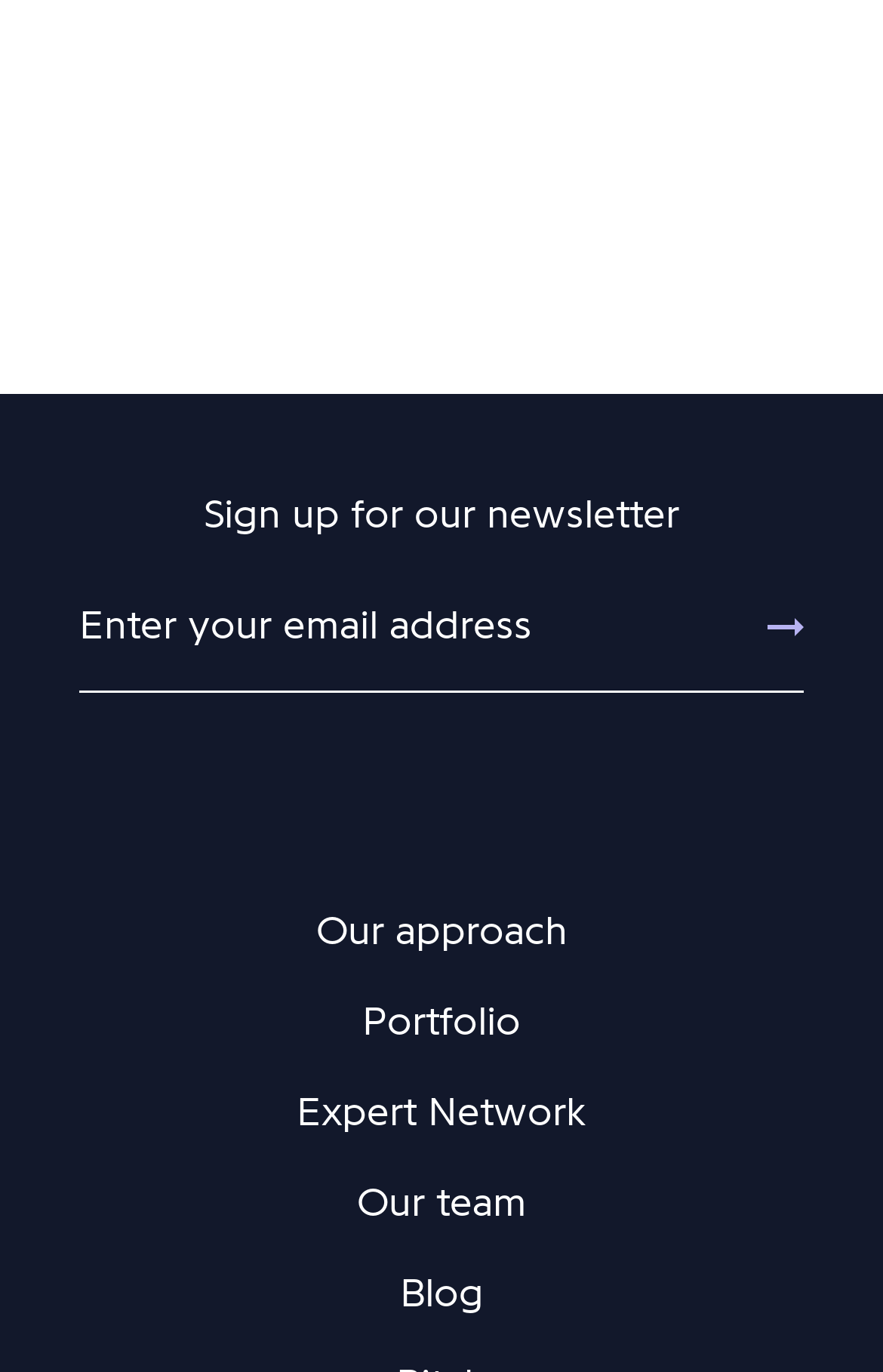Locate the bounding box coordinates of the element you need to click to accomplish the task described by this instruction: "Sign up for our newsletter".

[0.09, 0.353, 0.91, 0.397]